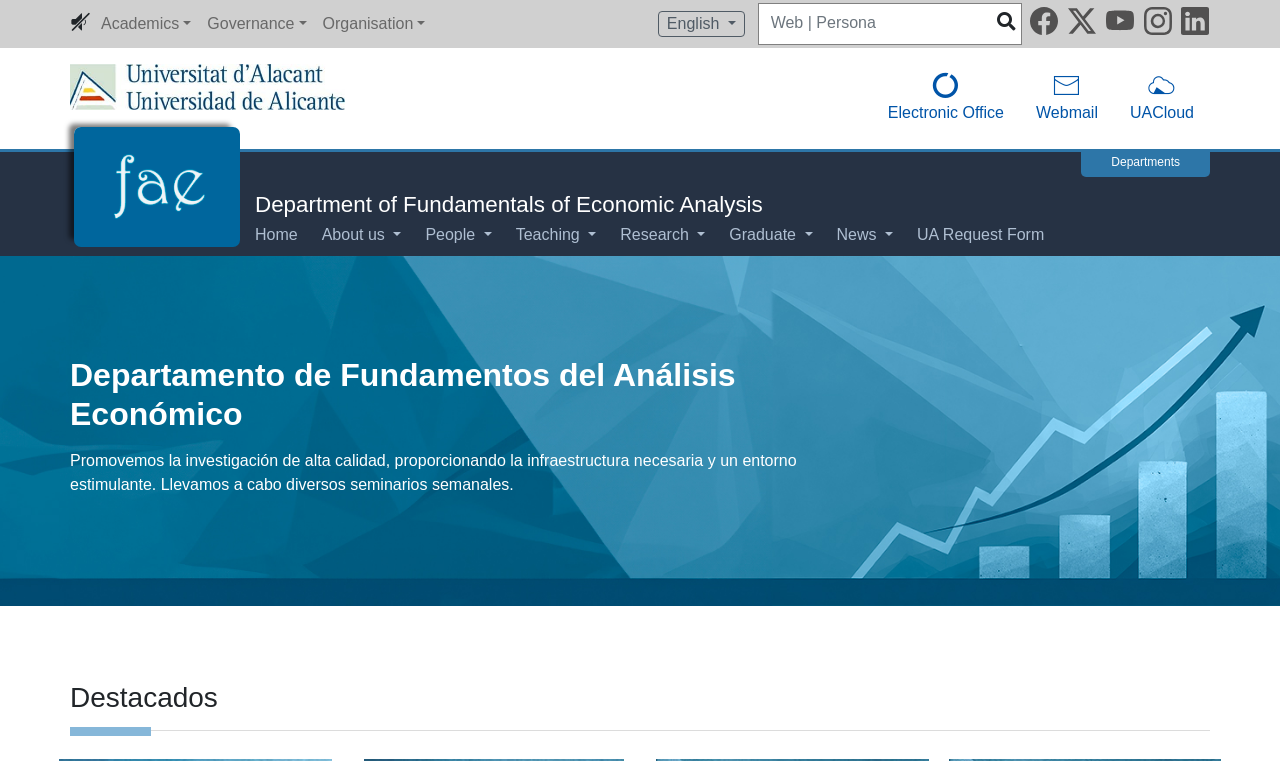Please provide a brief answer to the following inquiry using a single word or phrase:
What is the name of the department?

Department of Fundamentals of Economic Analysis